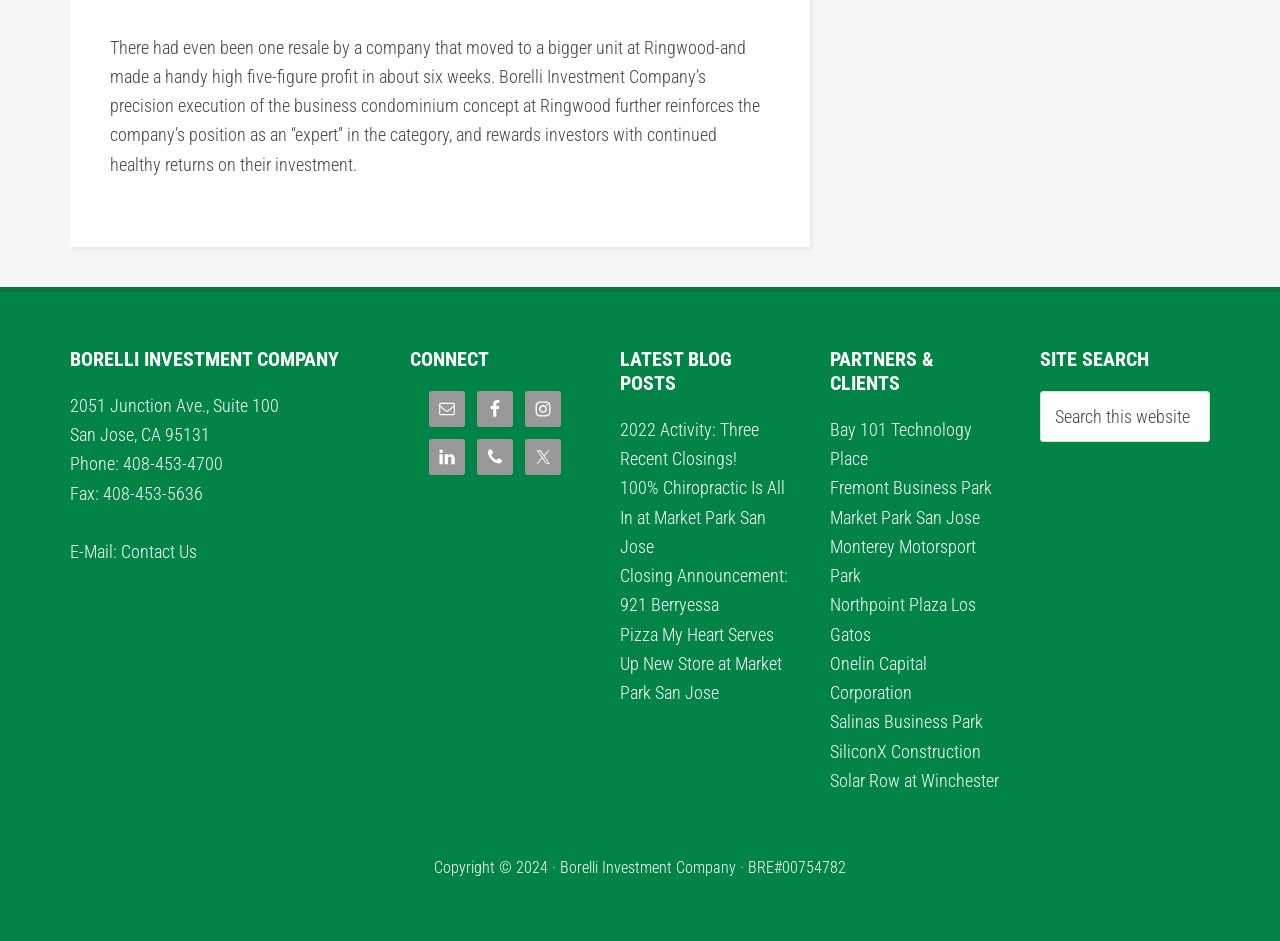What is the name of the company?
Examine the image and give a concise answer in one word or a short phrase.

Borelli Investment Company